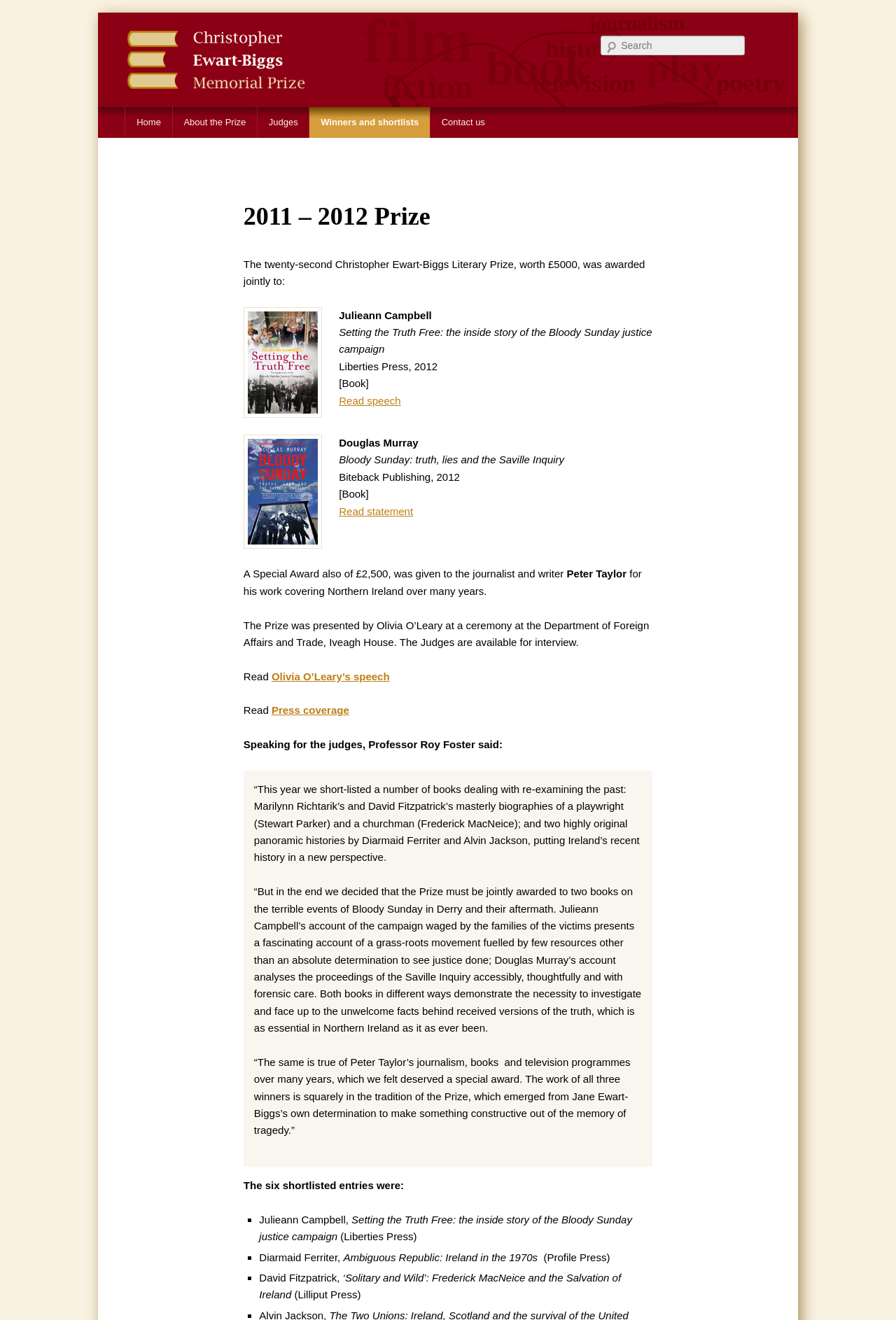Please identify the bounding box coordinates of the area that needs to be clicked to fulfill the following instruction: "Click the 'Jump to Recipe' button."

None